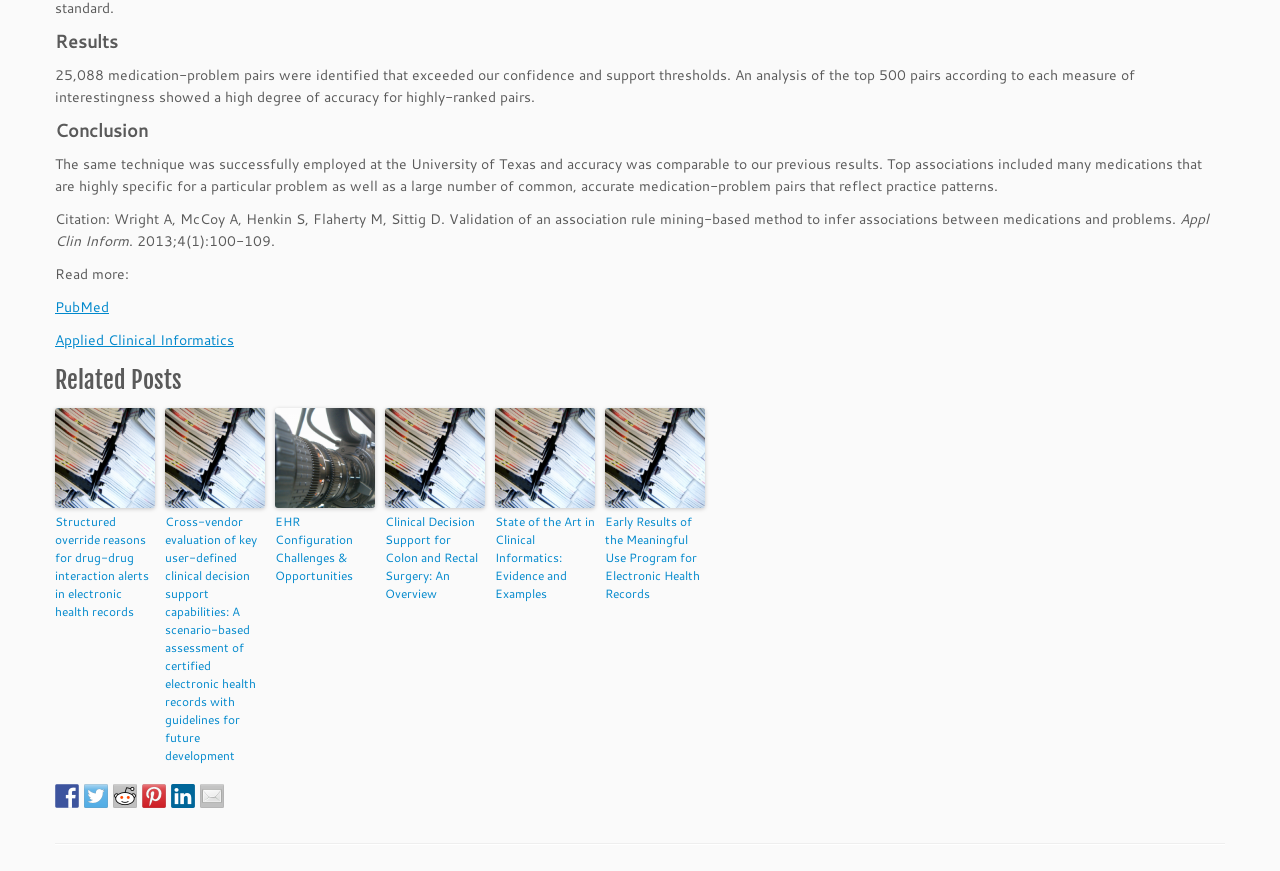Please find the bounding box coordinates (top-left x, top-left y, bottom-right x, bottom-right y) in the screenshot for the UI element described as follows: Applied Clinical Informatics

[0.043, 0.379, 0.183, 0.402]